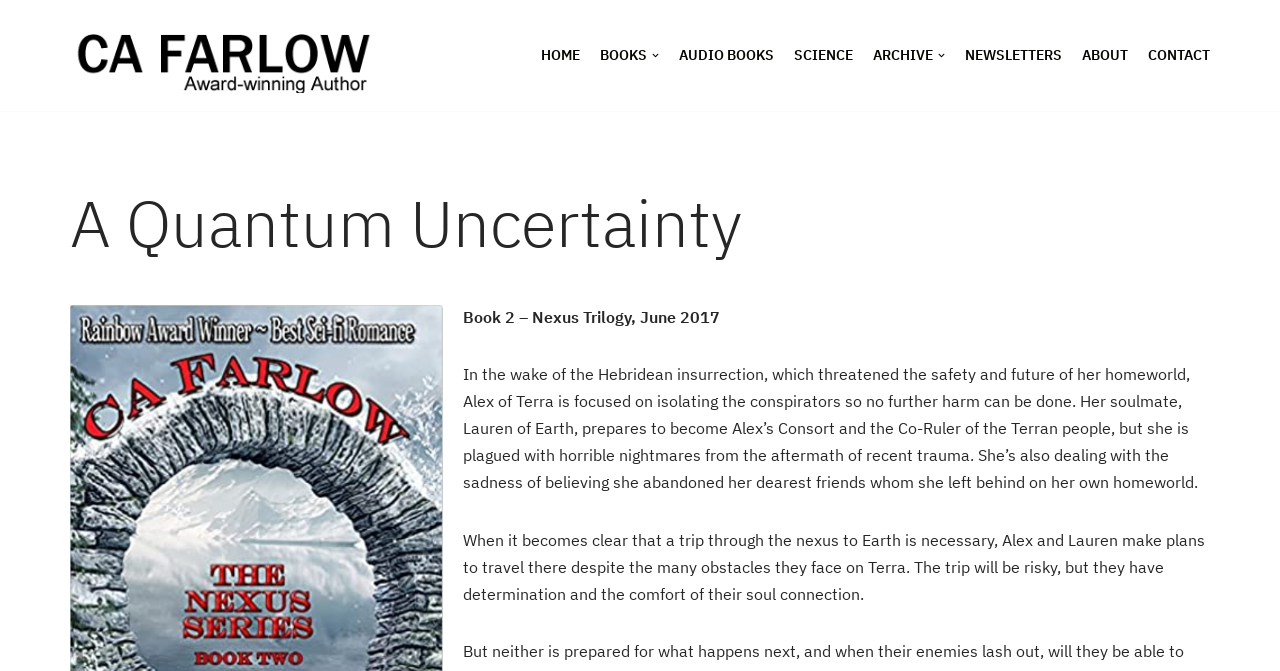Give a detailed account of the webpage's layout and content.

The webpage is about "A Quantum Uncertainty" by CA FARLOW. At the top left, there is a "Skip to content" link. Next to it, on the same horizontal level, is a link to the author's name, "CA FARLOW". 

On the top right, there is a primary navigation menu with 7 links: "HOME", "BOOKS" with a dropdown icon, "AUDIO BOOKS", "SCIENCE", "ARCHIVE" with a dropdown icon, "NEWSLETTERS", and "ABOUT" and "CONTACT" at the far right. 

Below the navigation menu, there is a large heading "A Quantum Uncertainty" that spans almost the entire width of the page. 

Underneath the heading, there is a smaller heading "Book 2 – Nexus Trilogy, June 2017" that is aligned to the left. 

Below the second heading, there are two blocks of text that describe the book's plot. The first block of text explains the situation after the Hebridean insurrection, and the second block of text describes the plans of the main characters, Alex and Lauren, to travel to Earth despite the obstacles they face.